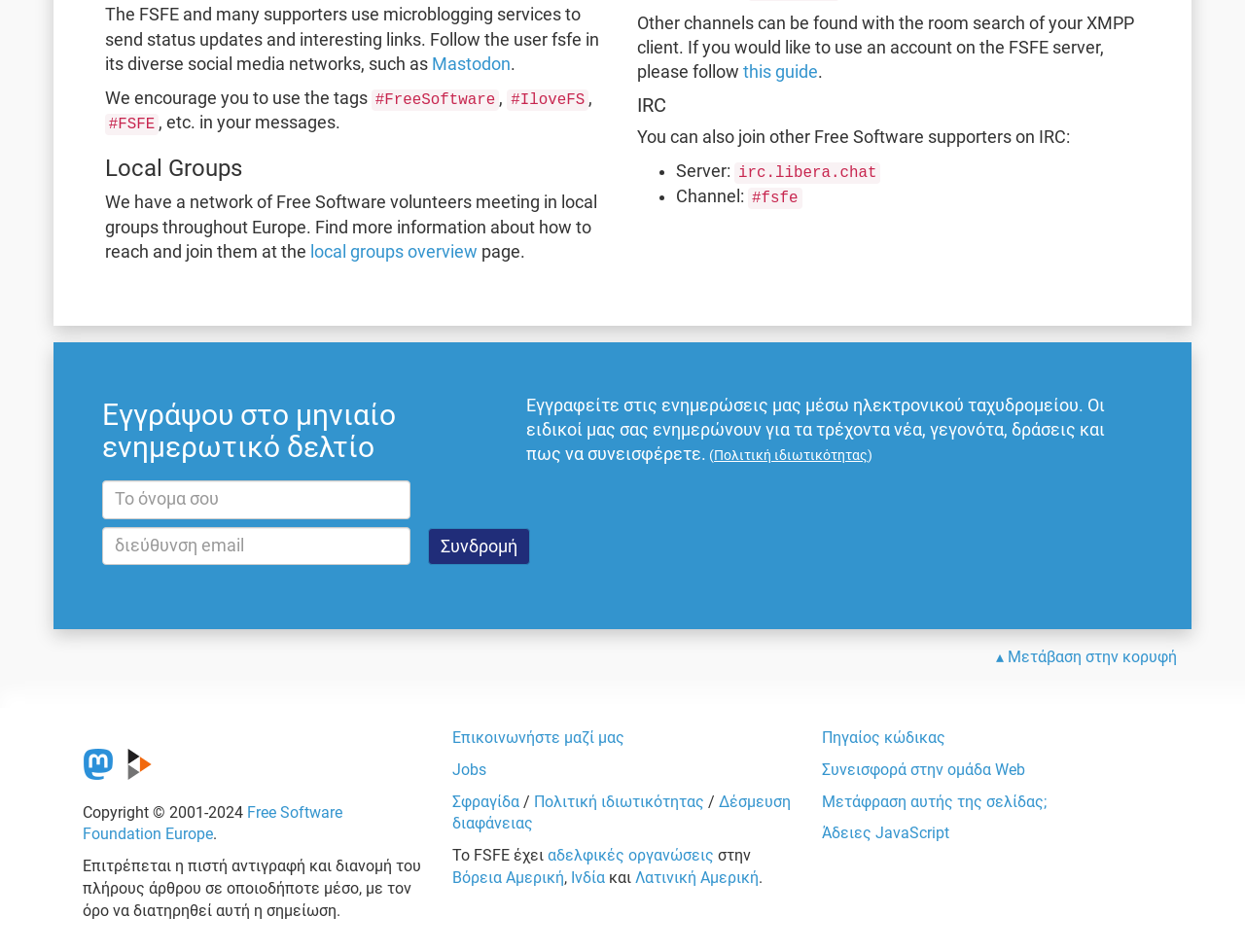What is the IRC server mentioned on the webpage?
Please answer the question with a detailed and comprehensive explanation.

The webpage provides information about how to join other Free Software supporters on IRC, and specifically mentions the server irc.libera.chat.